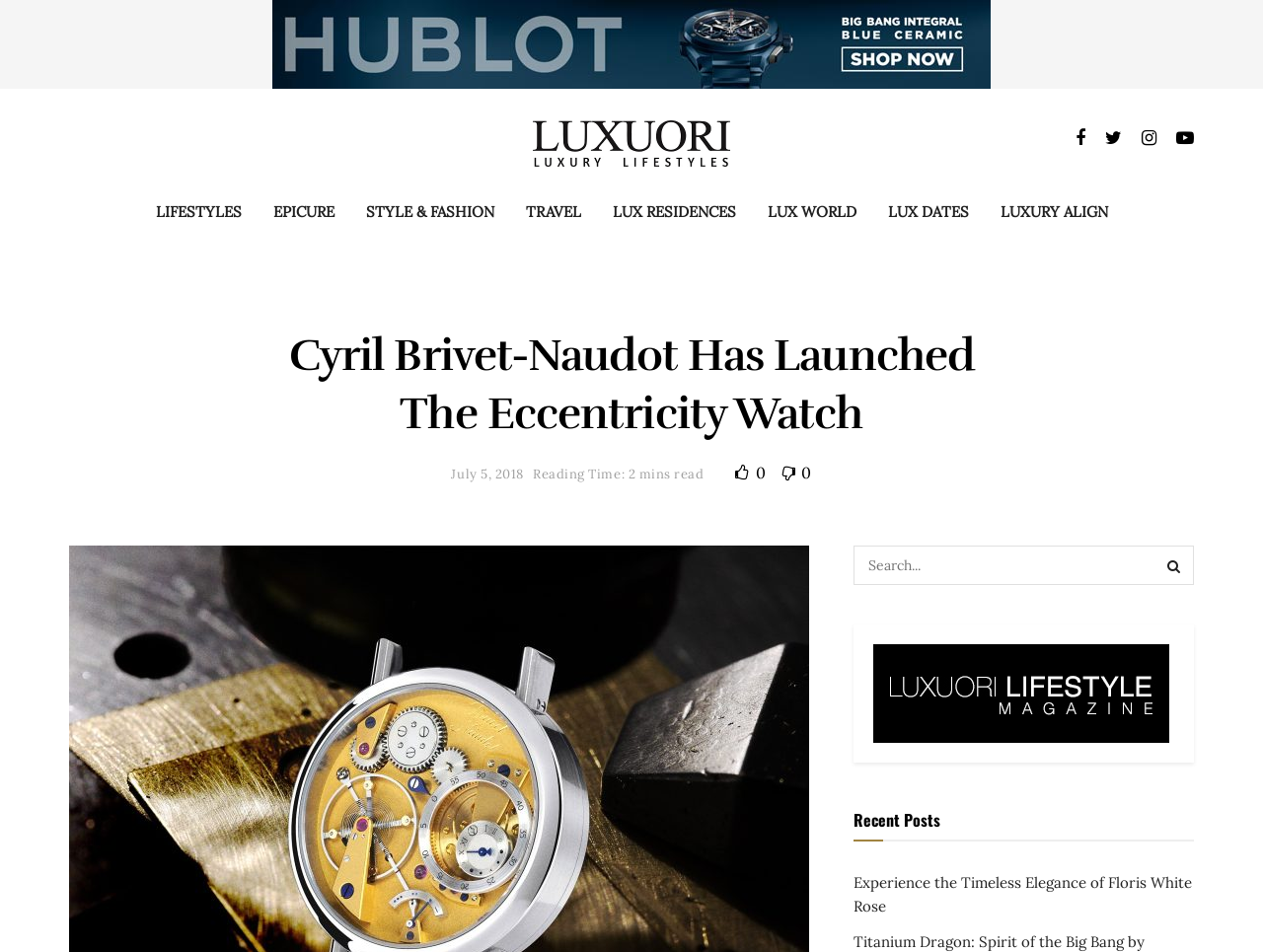What is the name of the website?
Please use the image to provide an in-depth answer to the question.

I determined the name of the website by looking at the image element with the text 'Luxuori' and its corresponding link element, which suggests that it is the logo of the website.